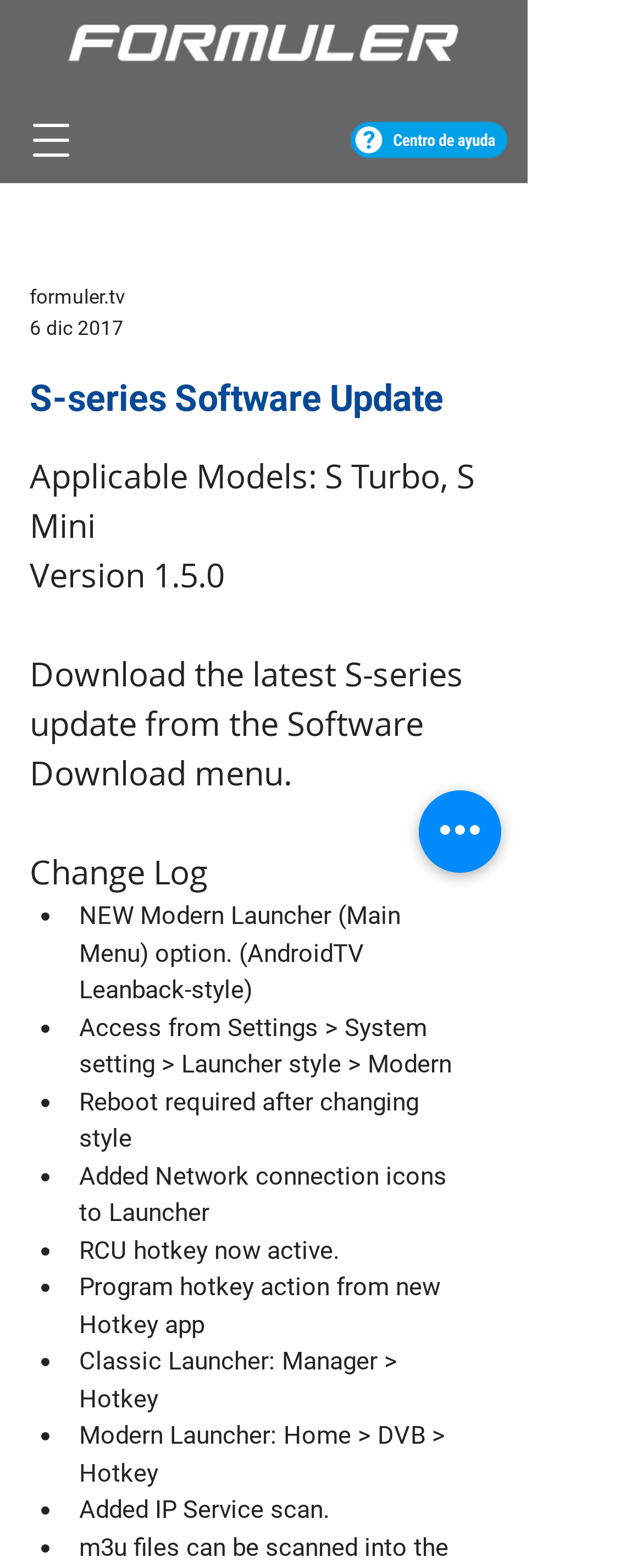What is the requirement after changing the launcher style?
Using the information from the image, provide a comprehensive answer to the question.

According to the change log, 'Reboot required after changing style' is mentioned as one of the updates.